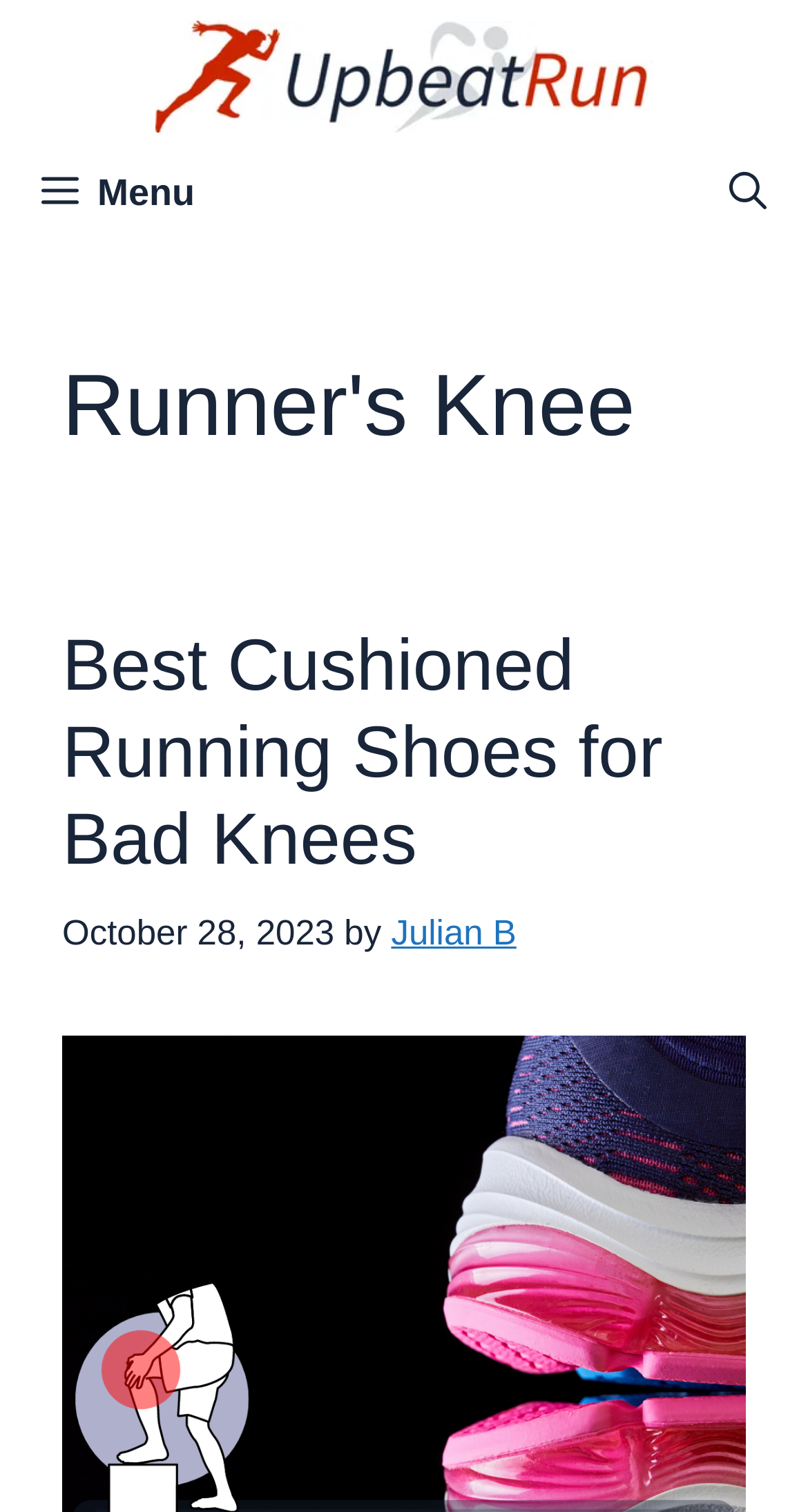Extract the bounding box coordinates for the UI element described as: "alt="UpbeatRun"".

[0.192, 0.036, 0.808, 0.062]